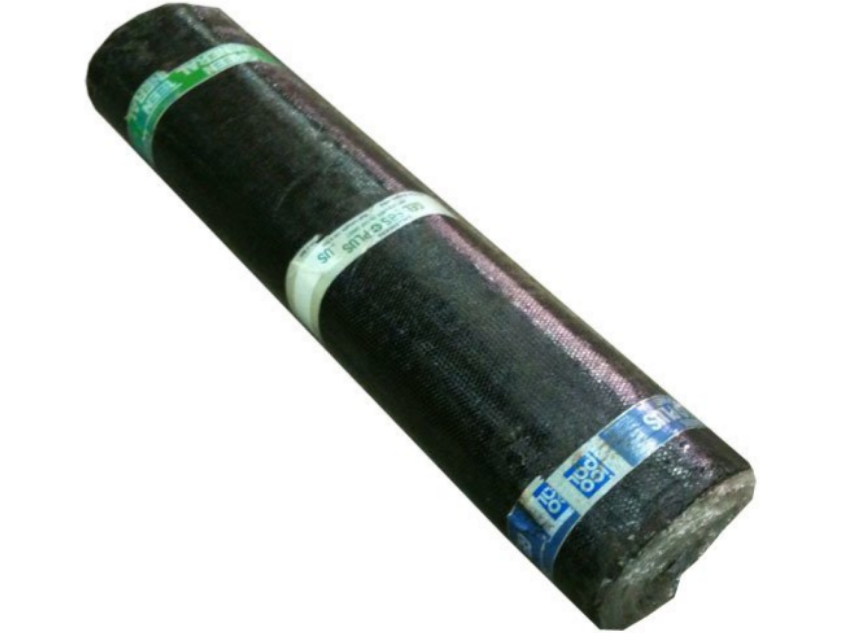What is the purpose of the felt?
Analyze the image and provide a thorough answer to the question.

The purpose of the felt can be inferred from the caption, which mentions that it is designed to be placed as the first layer before applying a top coat, making it suitable for roofing applications.